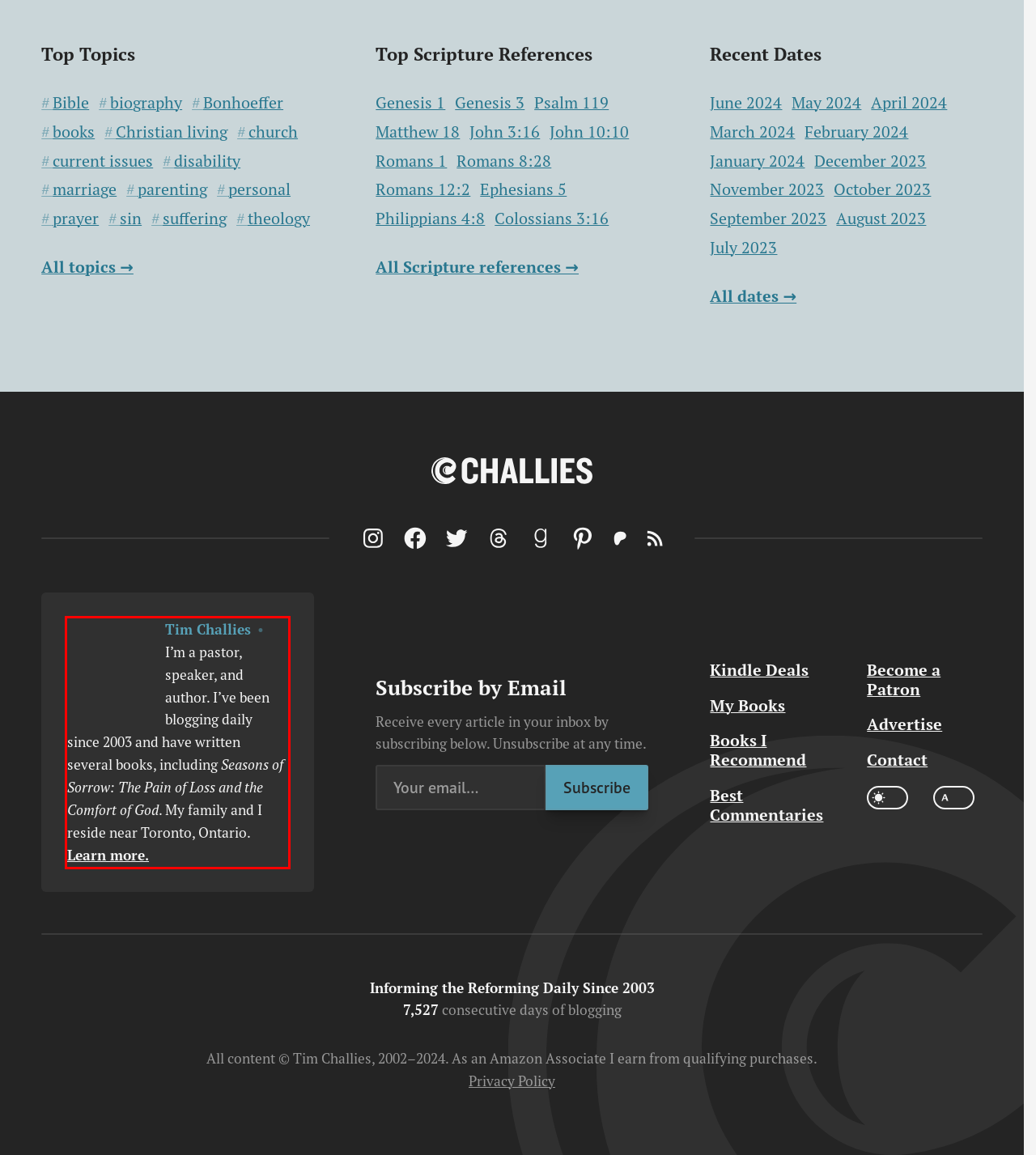You are given a screenshot of a webpage with a UI element highlighted by a red bounding box. Please perform OCR on the text content within this red bounding box.

Tim Challies • I’m a pastor, speaker, and author. I’ve been blogging daily since 2003 and have written several books, including Seasons of Sorrow: The Pain of Loss and the Comfort of God. My family and I reside near Toronto, Ontario. Learn more.